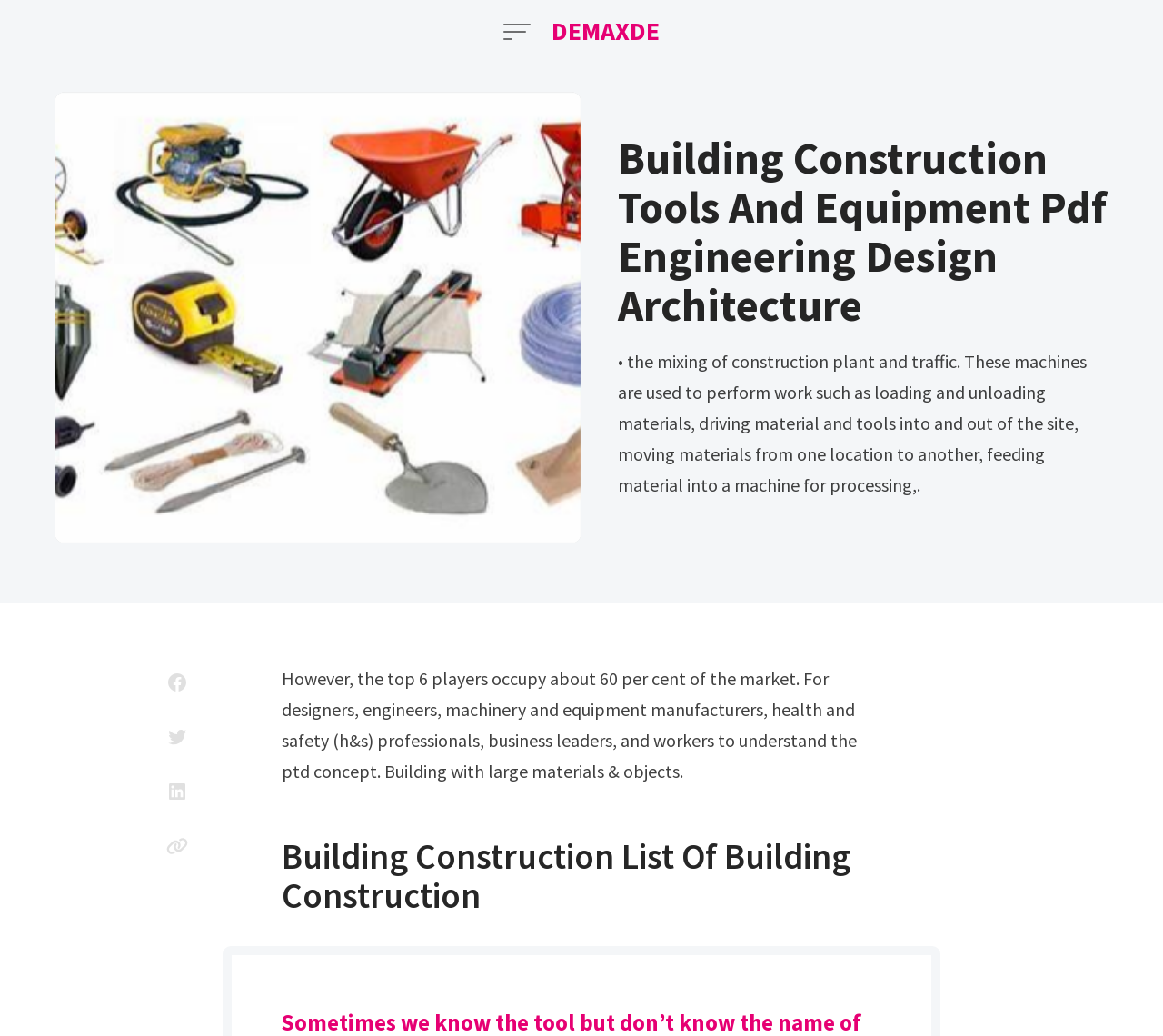Please find the bounding box coordinates (top-left x, top-left y, bottom-right x, bottom-right y) in the screenshot for the UI element described as follows: DemaxDe

[0.474, 0.01, 0.567, 0.052]